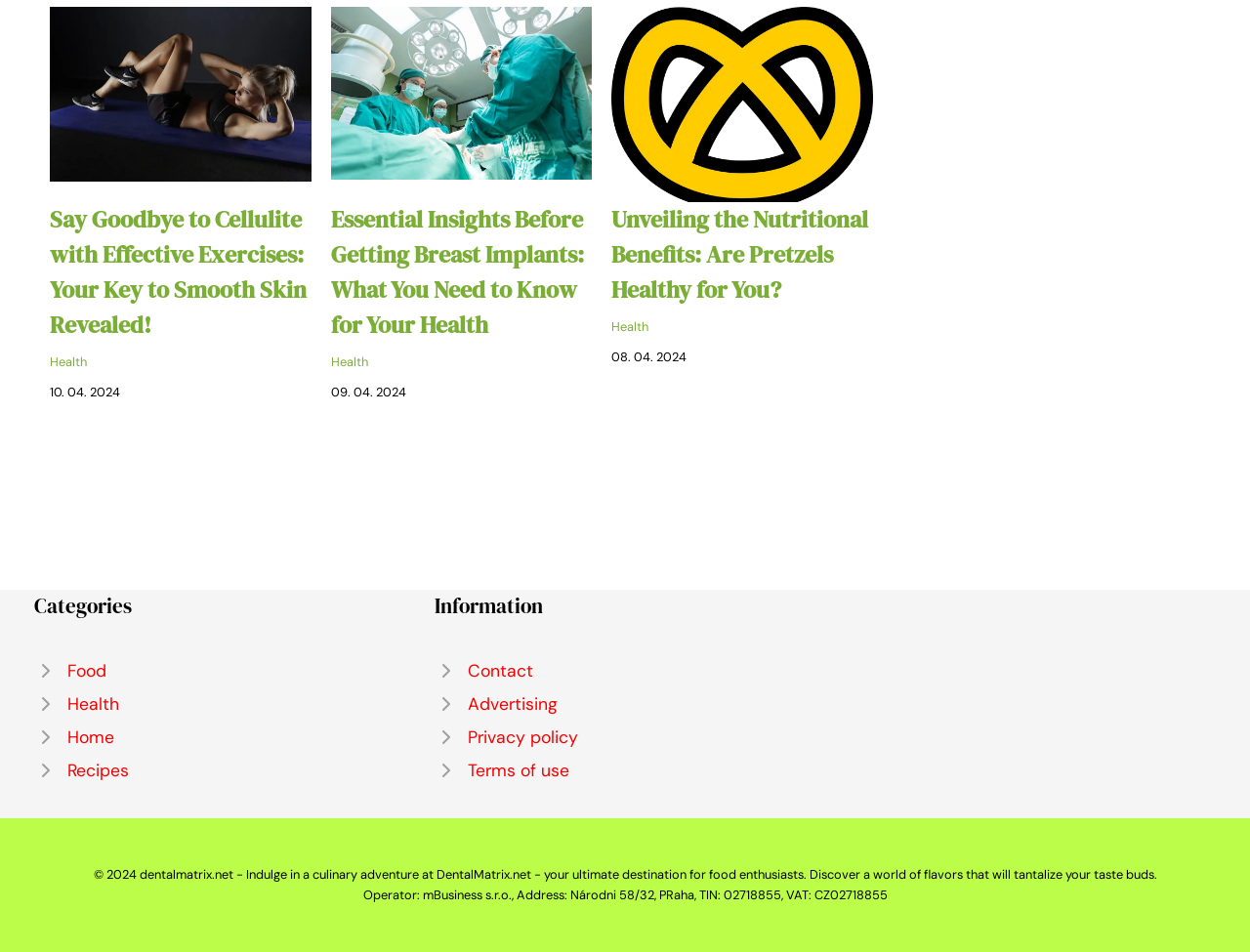Determine the bounding box coordinates for the region that must be clicked to execute the following instruction: "Explore the nutritional benefits of pretzels".

[0.489, 0.101, 0.698, 0.124]